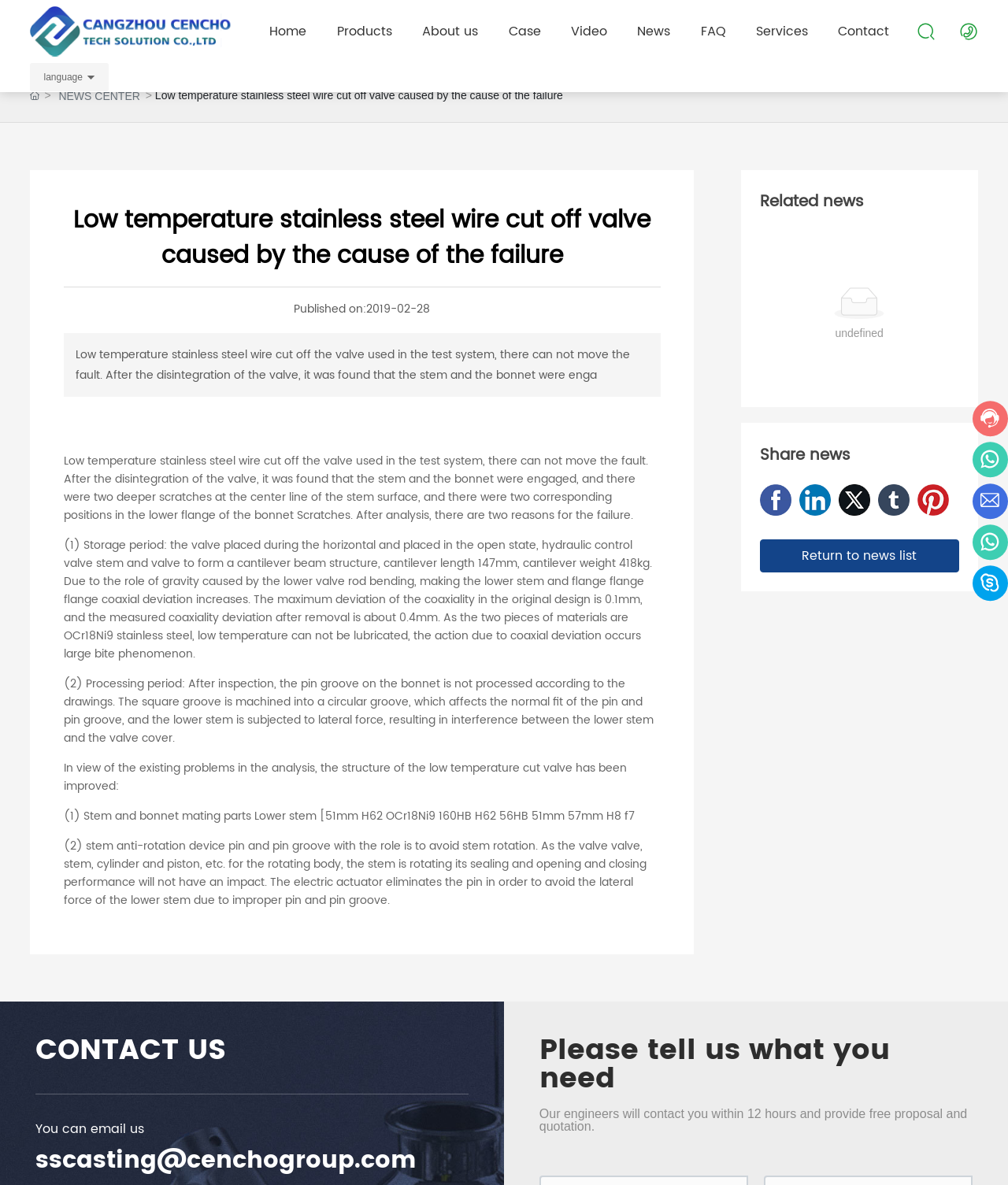Determine the bounding box coordinates for the UI element with the following description: "About us". The coordinates should be four float numbers between 0 and 1, represented as [left, top, right, bottom].

[0.419, 0.0, 0.474, 0.053]